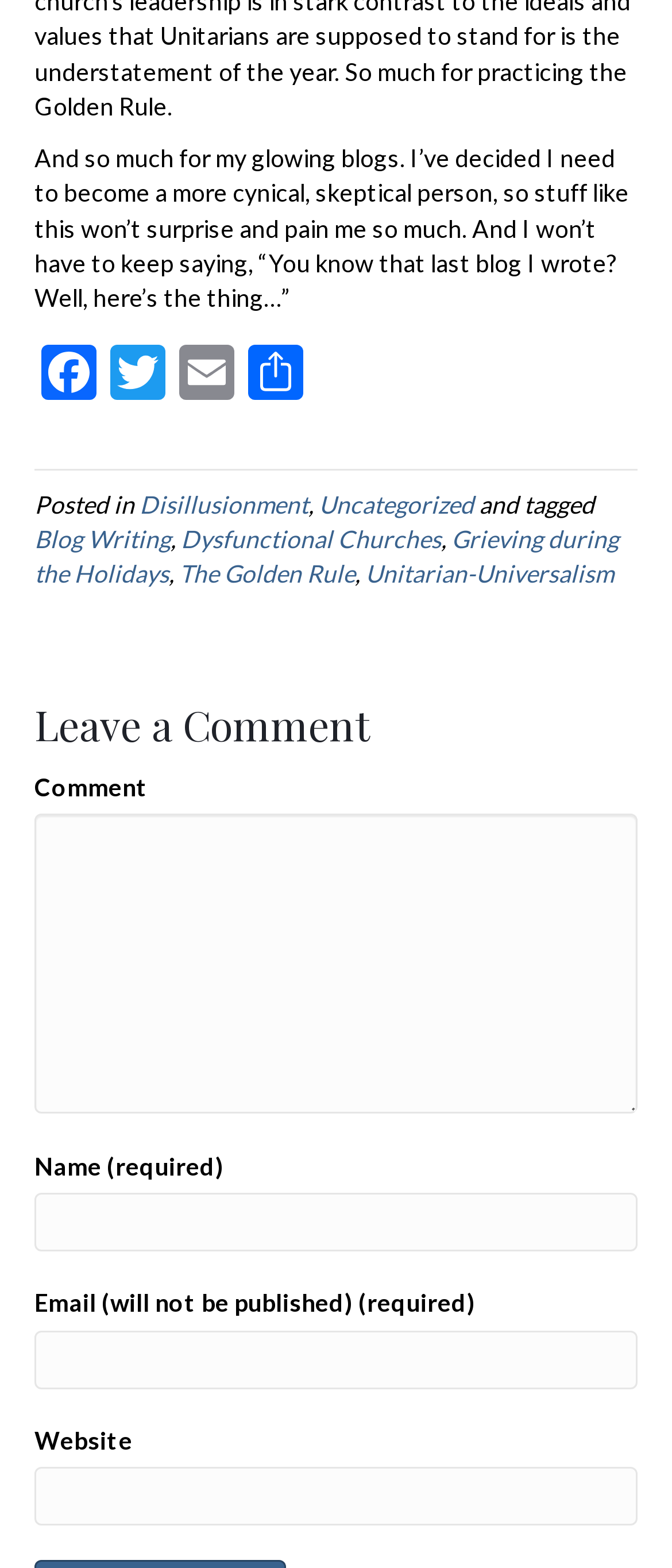How many social media links are available?
Please provide a full and detailed response to the question.

There are three social media links available: Facebook, Twitter, and Email, which can be used to share the content.